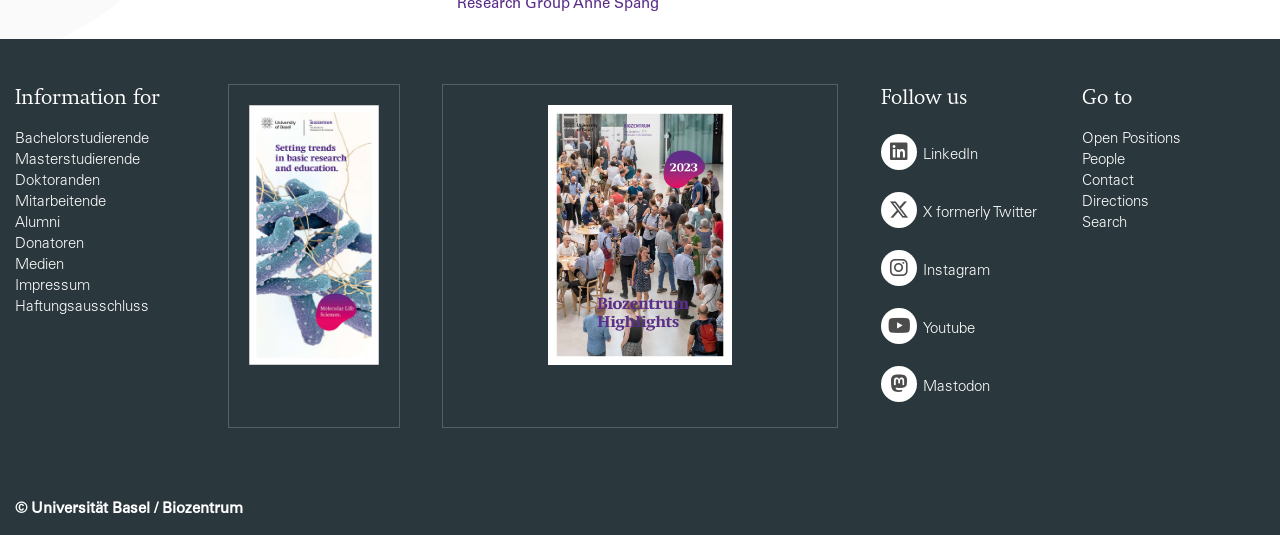Find the bounding box coordinates of the element's region that should be clicked in order to follow the given instruction: "Follow us on LinkedIn". The coordinates should consist of four float numbers between 0 and 1, i.e., [left, top, right, bottom].

[0.689, 0.241, 0.822, 0.327]